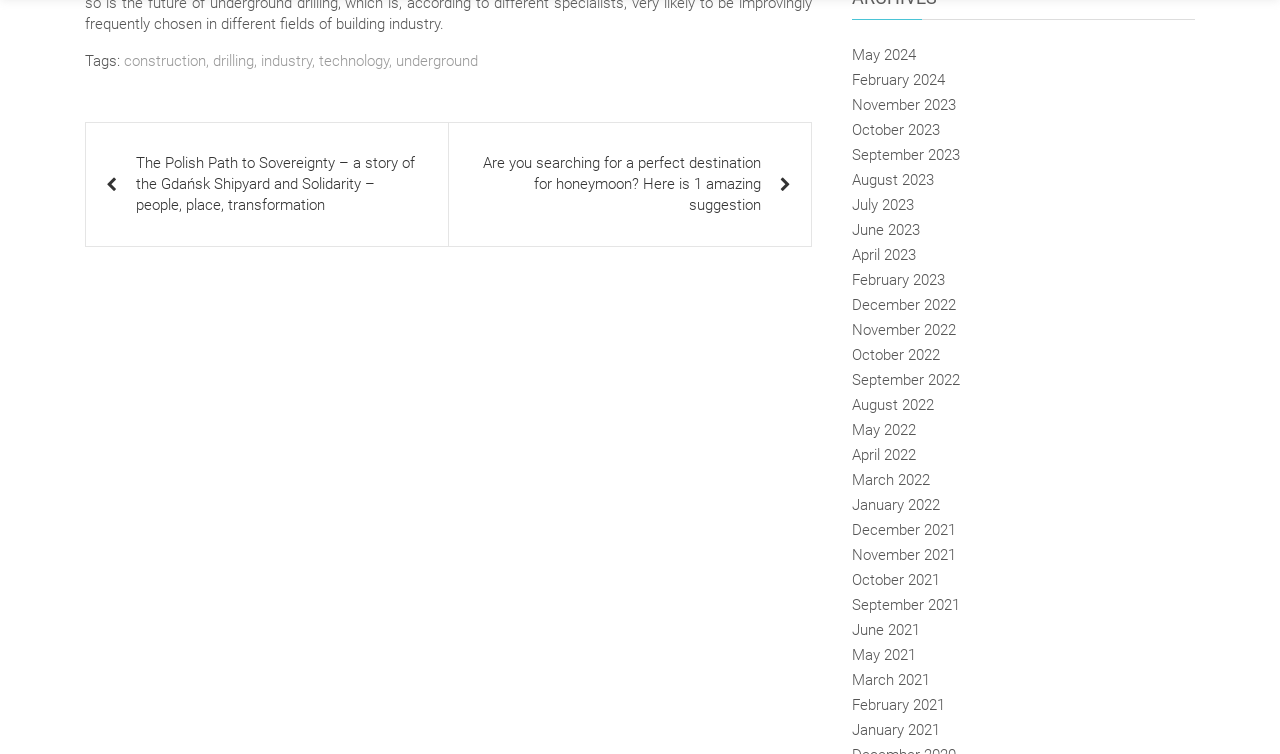Determine the bounding box coordinates for the area that needs to be clicked to fulfill this task: "Learn about the artist". The coordinates must be given as four float numbers between 0 and 1, i.e., [left, top, right, bottom].

None